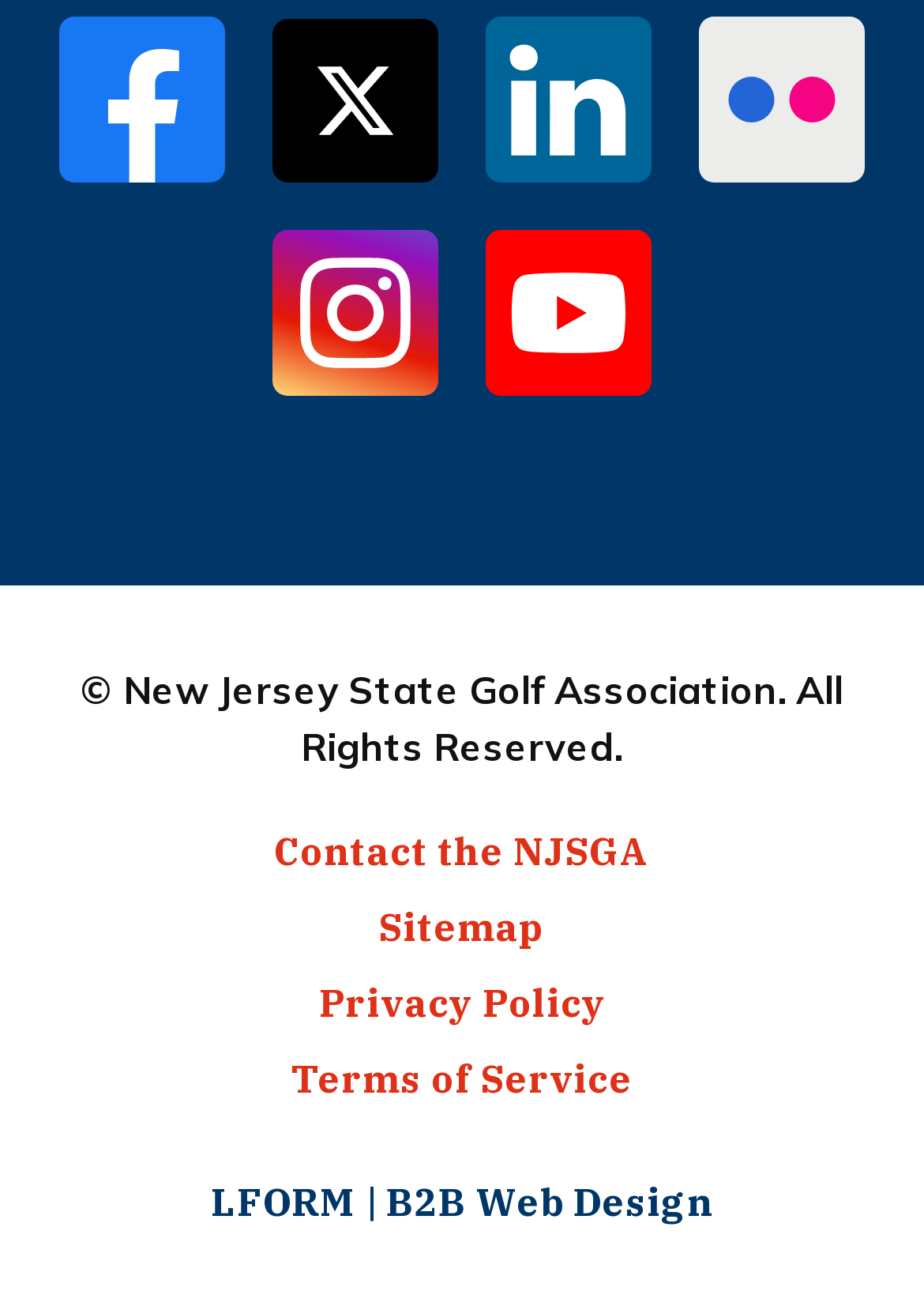Using the element description LFORM | B2B Web Design, predict the bounding box coordinates for the UI element. Provide the coordinates in (top-left x, top-left y, bottom-right x, bottom-right y) format with values ranging from 0 to 1.

[0.228, 0.903, 0.772, 0.939]